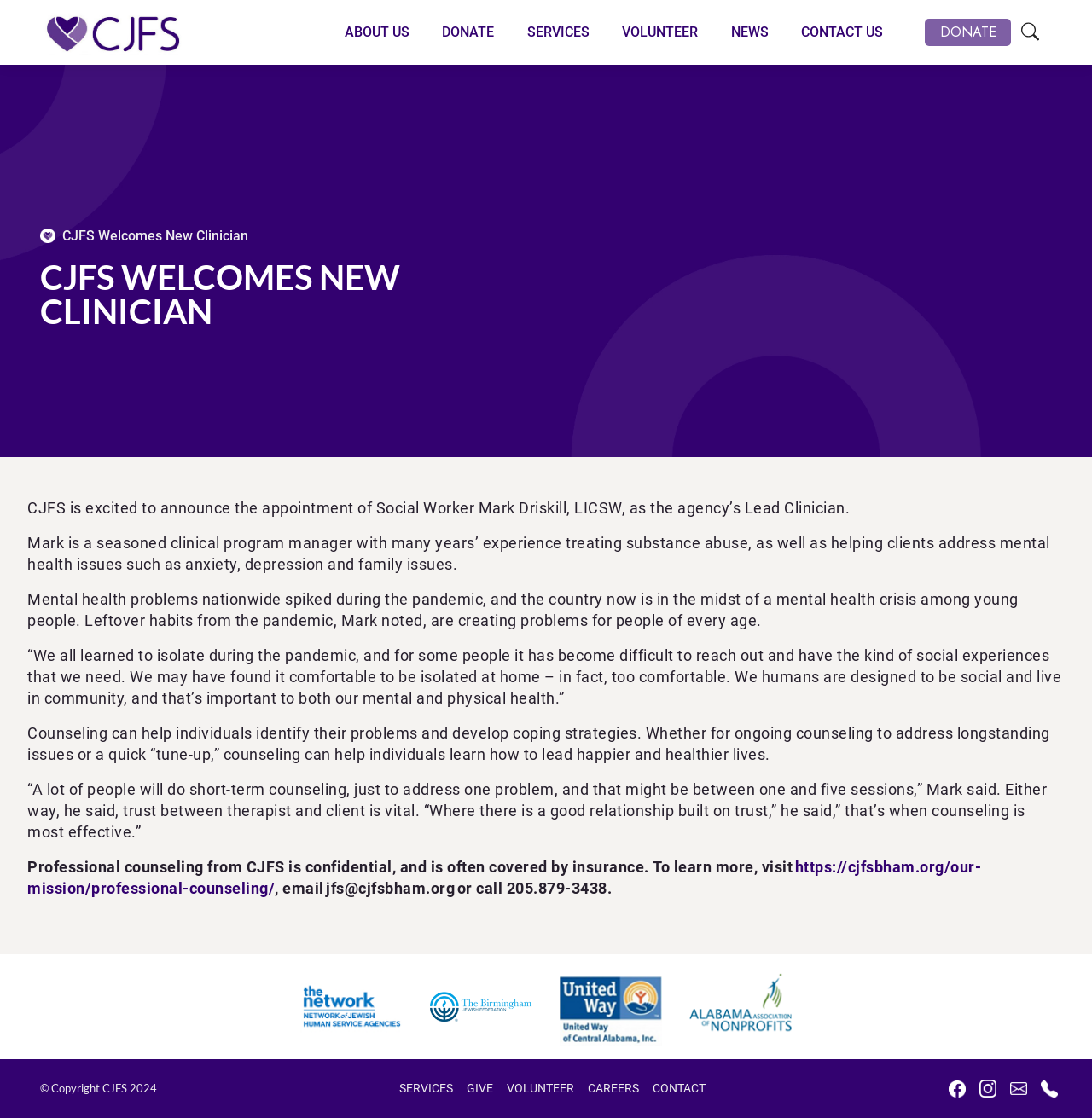What is the purpose of counseling?
Please respond to the question with a detailed and thorough explanation.

I found the answer by reading the text content of the webpage, specifically the sentence 'Counseling can help individuals identify their problems and develop coping strategies. Whether for ongoing counseling to address longstanding issues or a quick “tune-up,” counseling can help individuals learn how to lead happier and healthier lives.' which explains the purpose of counseling.